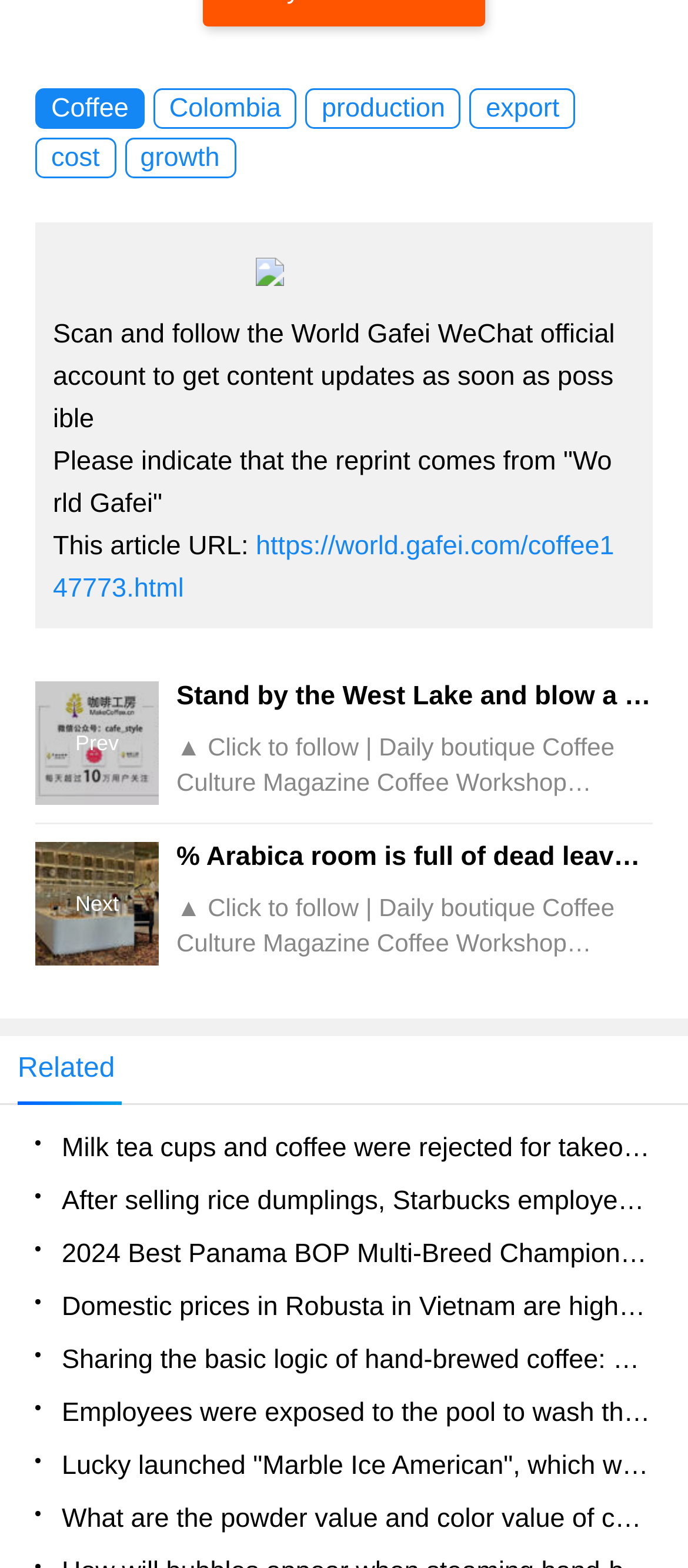Can you specify the bounding box coordinates of the area that needs to be clicked to fulfill the following instruction: "Click on the link to learn about coffee production"?

[0.444, 0.056, 0.67, 0.082]